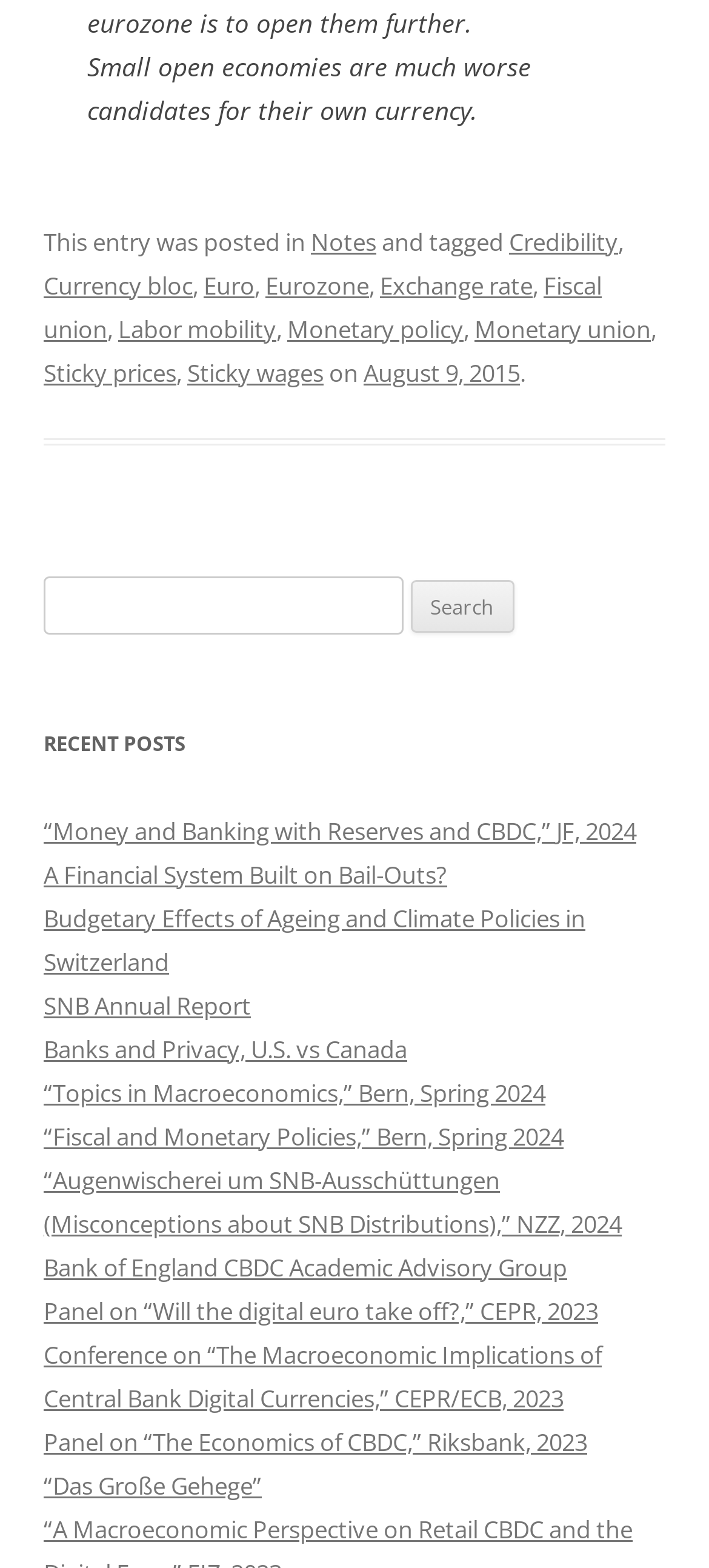Identify the bounding box coordinates of the section to be clicked to complete the task described by the following instruction: "Click on the button 'Search'". The coordinates should be four float numbers between 0 and 1, formatted as [left, top, right, bottom].

[0.578, 0.369, 0.724, 0.404]